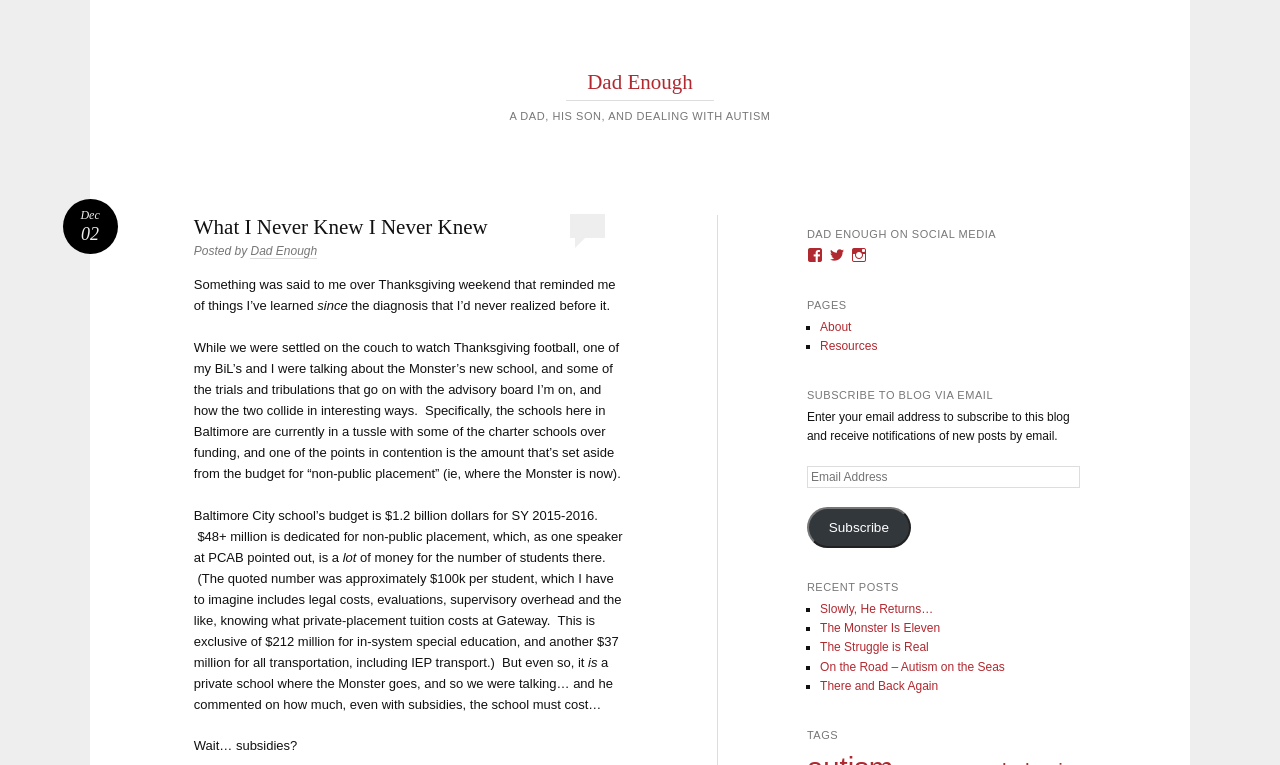Using floating point numbers between 0 and 1, provide the bounding box coordinates in the format (top-left x, top-left y, bottom-right x, bottom-right y). Locate the UI element described here: Slowly, He Returns…

[0.641, 0.787, 0.729, 0.805]